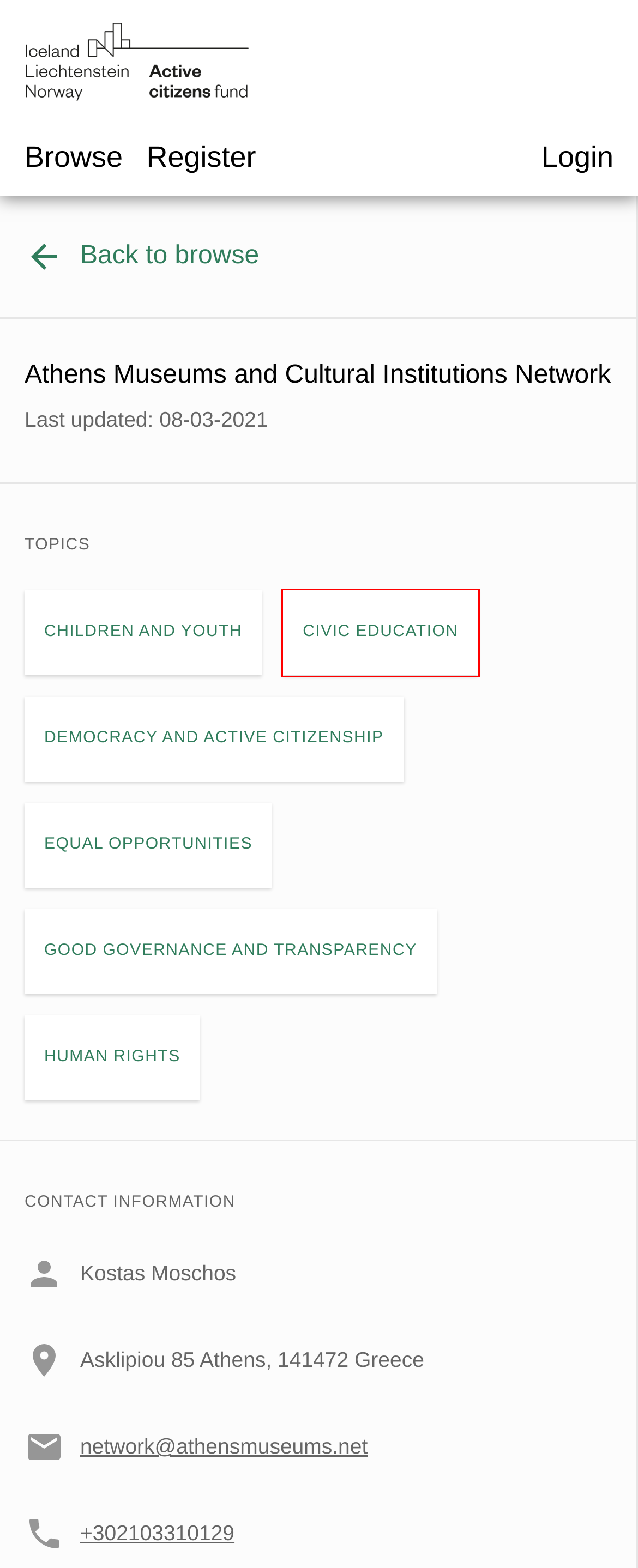Given a screenshot of a webpage with a red bounding box around a UI element, please identify the most appropriate webpage description that matches the new webpage after you click on the element. Here are the candidates:
A. Equal opportunities Archives - NGO Norway
B. Partners Archive - NGO Norway
C. Active Citizens Fund - NGO Norway
D. Register as a Partner - NGO Norway
E. Human rights Archives - NGO Norway
F. Children and Youth Archives - NGO Norway
G. Civic education Archives - NGO Norway
H. Good governance and transparency Archives - NGO Norway

G